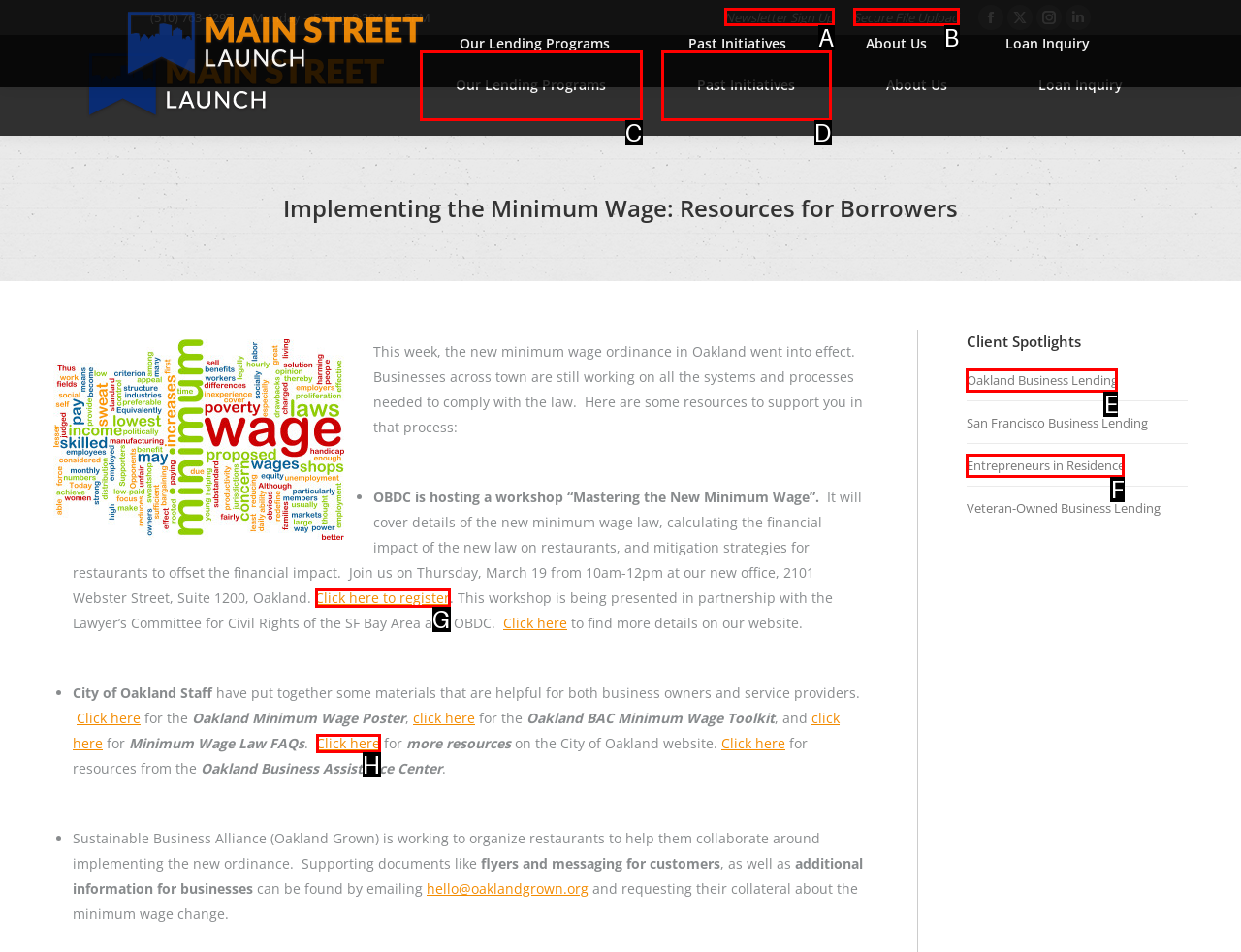Determine which HTML element best fits the description: Click here to register
Answer directly with the letter of the matching option from the available choices.

G